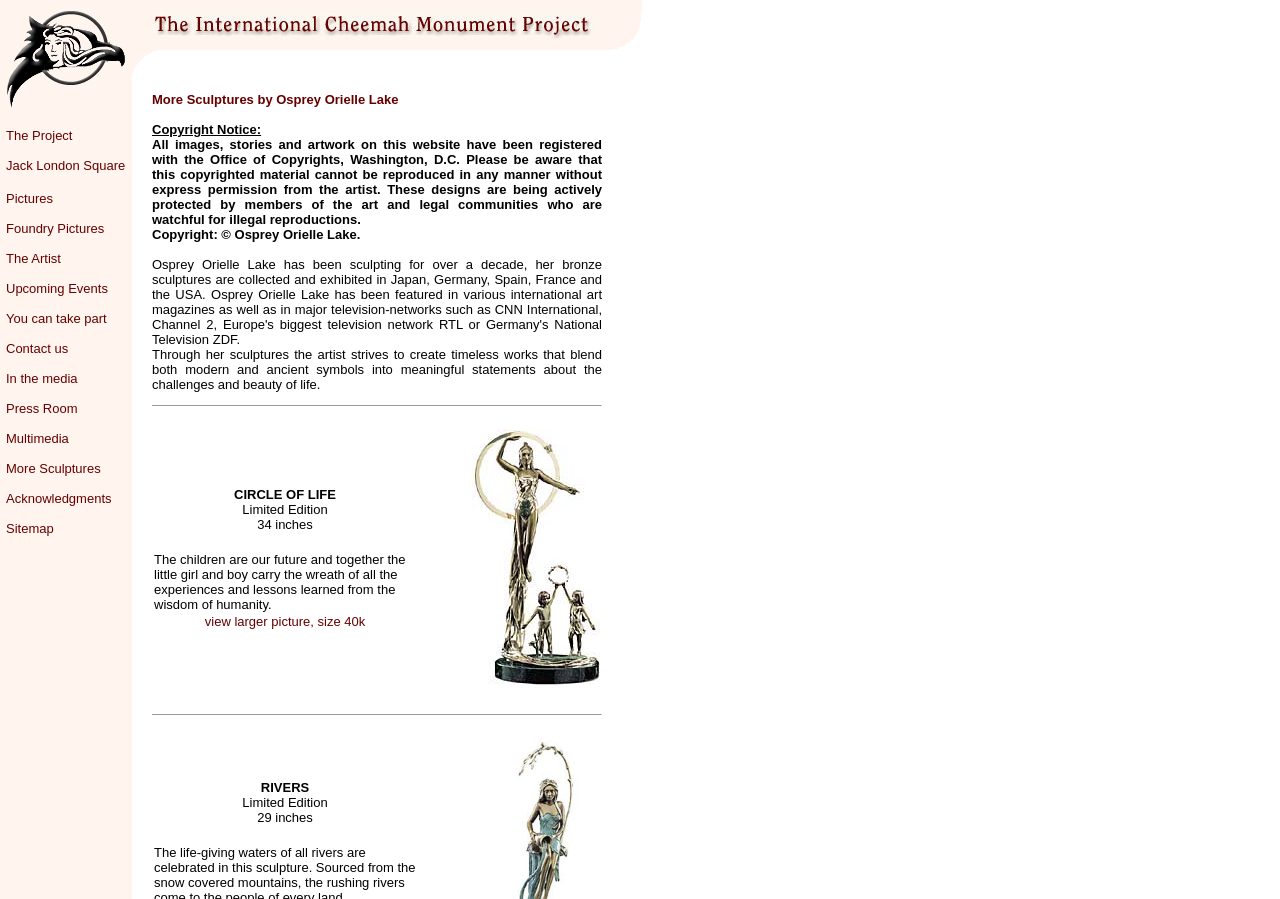Identify the bounding box coordinates for the element you need to click to achieve the following task: "View larger picture of CIRCLE OF LIFE". Provide the bounding box coordinates as four float numbers between 0 and 1, in the form [left, top, right, bottom].

[0.16, 0.682, 0.285, 0.699]